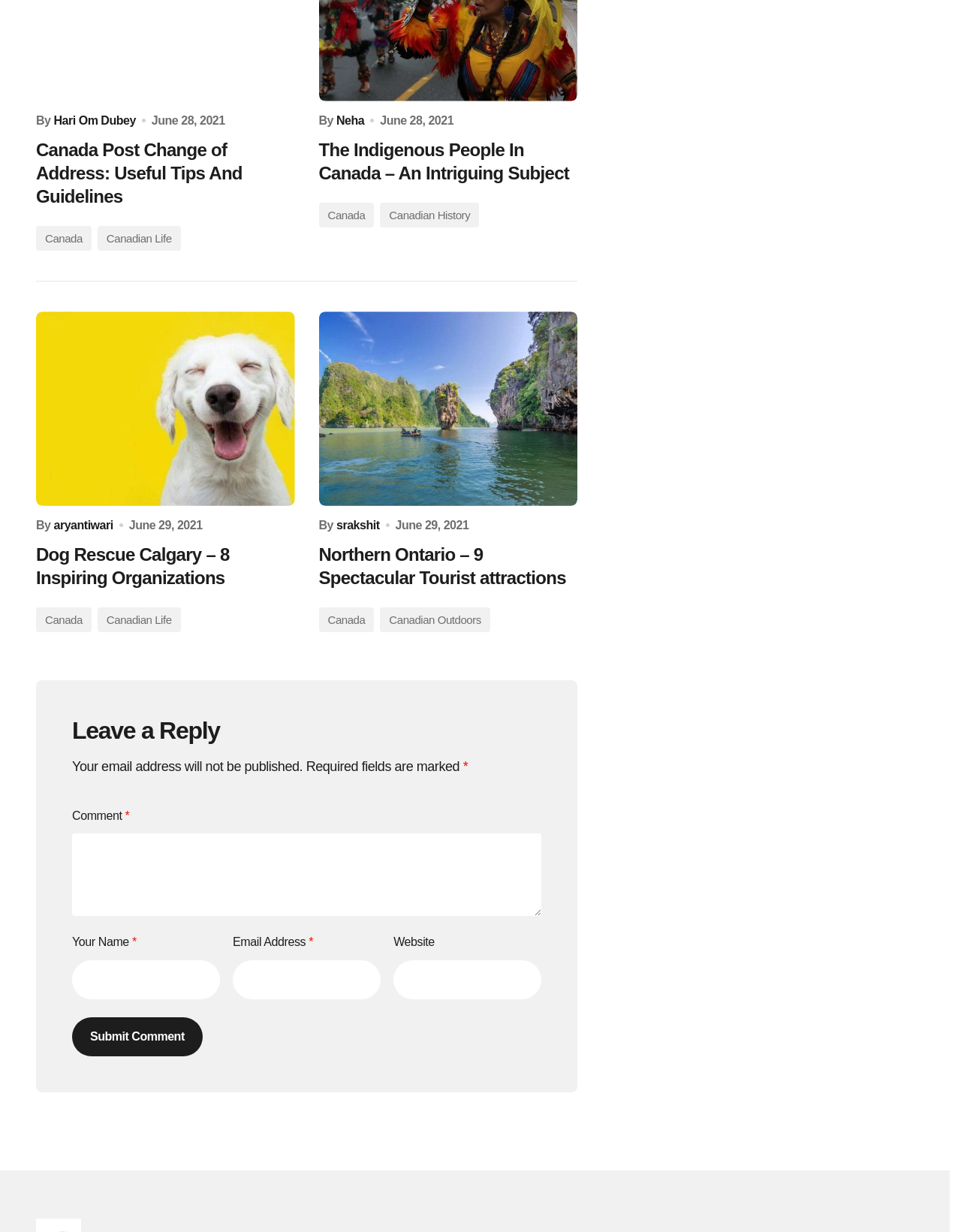Respond to the following question using a concise word or phrase: 
What is the category of the second article?

Canadian History